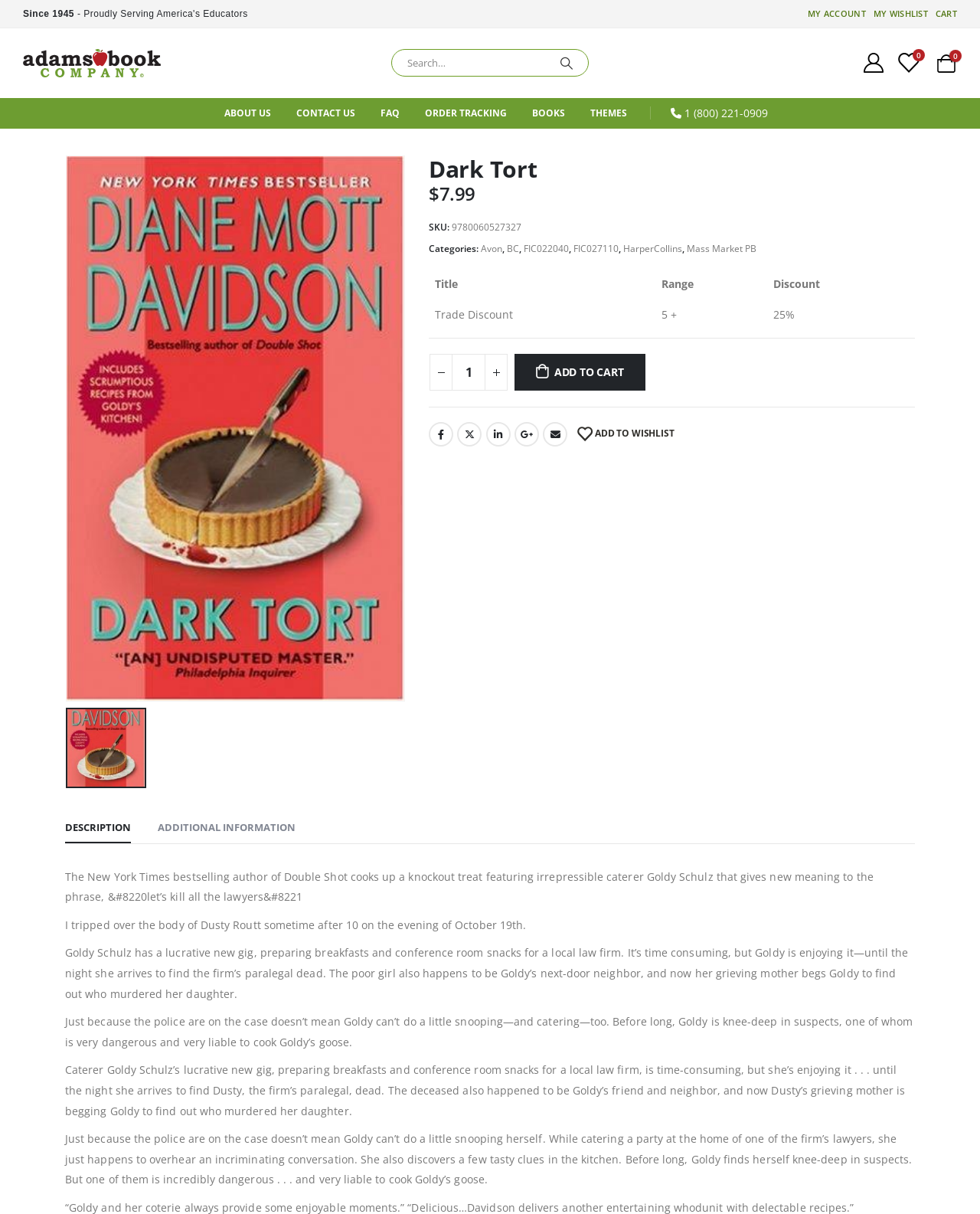Create a detailed summary of all the visual and textual information on the webpage.

This webpage is an online bookstore page for a book titled "Dark Tort" by an author. At the top of the page, there is a heading that reads "Since 1945 - Proudly Serving America's Educators" and a set of links to the website's main sections, including "MY ACCOUNT", "MY WISHLIST", and "CART". Below this, there is a search bar and a button to submit the search query.

On the left side of the page, there is a column of links to various categories, including "ABOUT US", "CONTACT US", "FAQ", and "BOOKS". There is also a phone number and a call-to-action button to order tracking.

The main content of the page is dedicated to the book "Dark Tort". There is a large image of the book cover, and below it, the book's title, author, and price are displayed. The price is $7.99, and there is a SKU number and a set of categories listed, including "Avon", "BC", and "FIC022040".

Below the book's details, there is a table with three columns: "Title", "Range", and "Discount". The table has two rows, with the first row containing the column headers and the second row containing the data.

There are also several buttons and links on the page, including a "ADD TO CART" button, a "ADD TO WISHLIST" link, and social media links to Facebook, Twitter, LinkedIn, and Google+. Additionally, there is a tab list with two tabs: "DESCRIPTION" and "ADDITIONAL INFORMATION".

The "DESCRIPTION" tab is currently selected, and it displays a brief summary of the book's plot. The summary is divided into four paragraphs, which describe the book's main character, Goldy Schulz, and her investigation into the murder of a paralegal at a law firm.